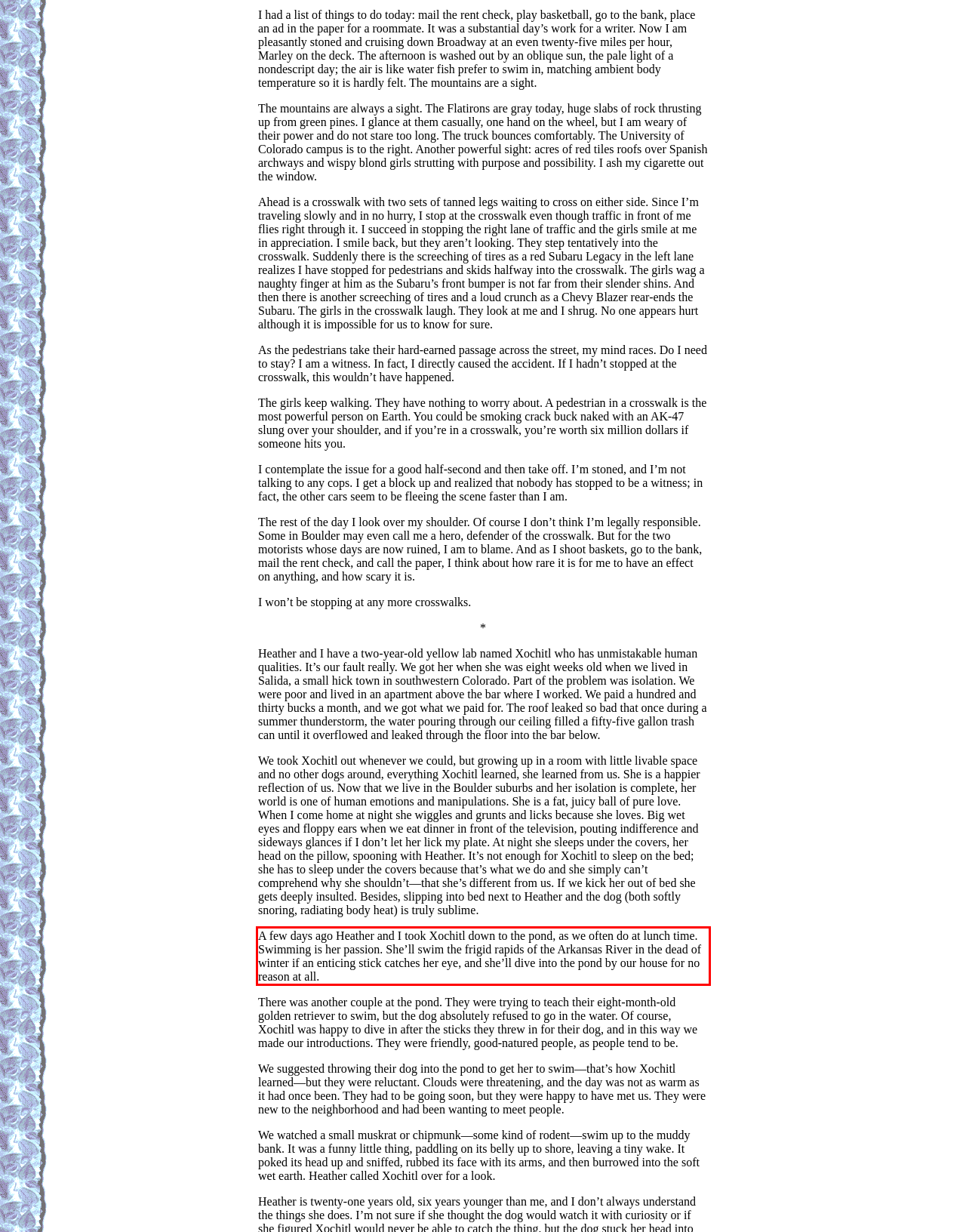Examine the screenshot of the webpage, locate the red bounding box, and perform OCR to extract the text contained within it.

A few days ago Heather and I took Xochitl down to the pond, as we often do at lunch time. Swimming is her passion. She’ll swim the frigid rapids of the Arkansas River in the dead of winter if an enticing stick catches her eye, and she’ll dive into the pond by our house for no reason at all.